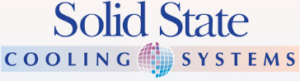Using the information shown in the image, answer the question with as much detail as possible: What sectors does the company operate in?

The company, Solid State Cooling Systems, positions itself strongly within the life sciences and industrial sectors, providing low-cost, precise temperature control systems for applications in lasers, optics, and analytical equipment.